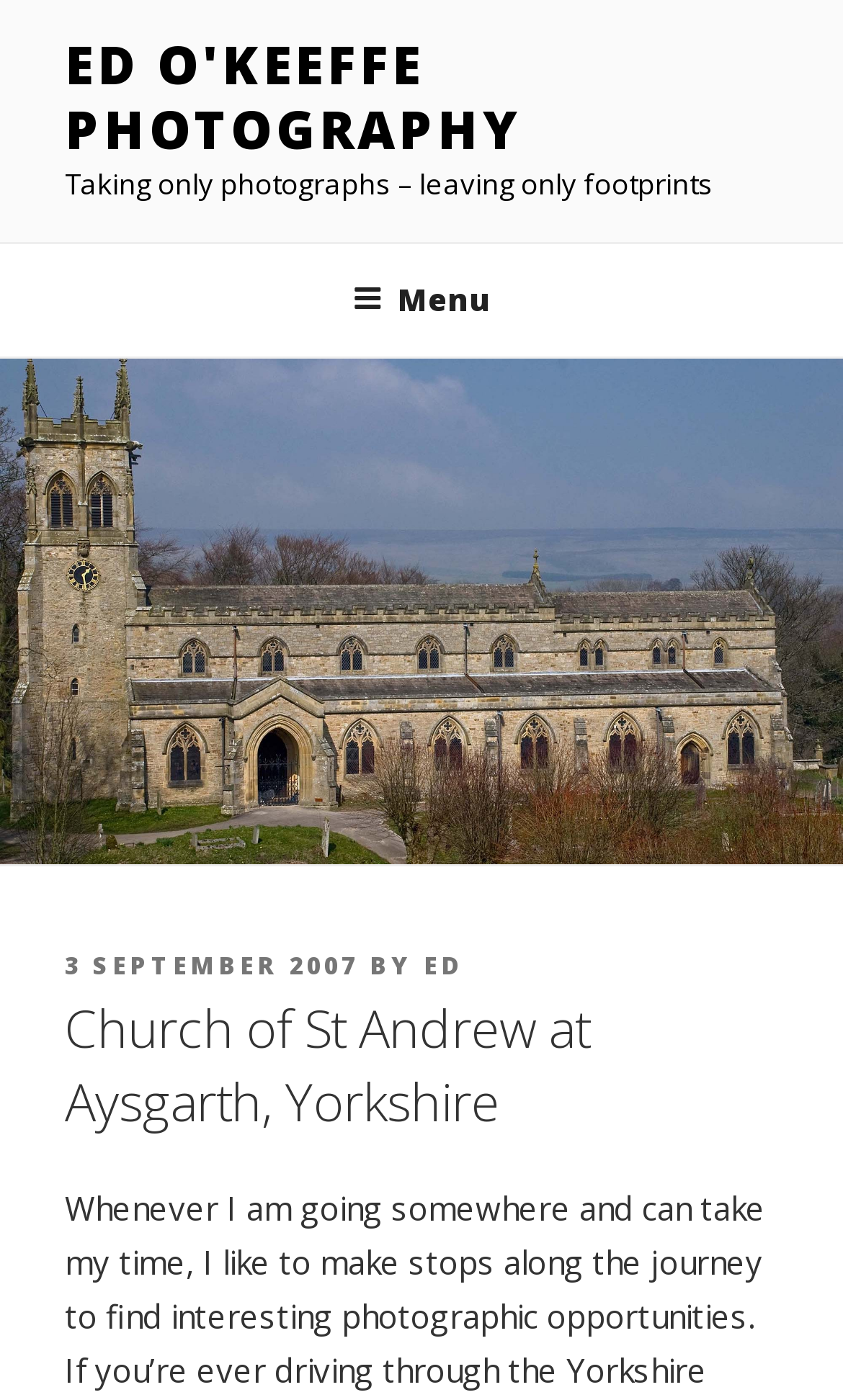What is the subject of the photograph?
Answer the question in a detailed and comprehensive manner.

The subject of the photograph can be inferred from the image caption, which is also the title of the article, 'Church of St Andrew at Aysgarth, Yorkshire'.